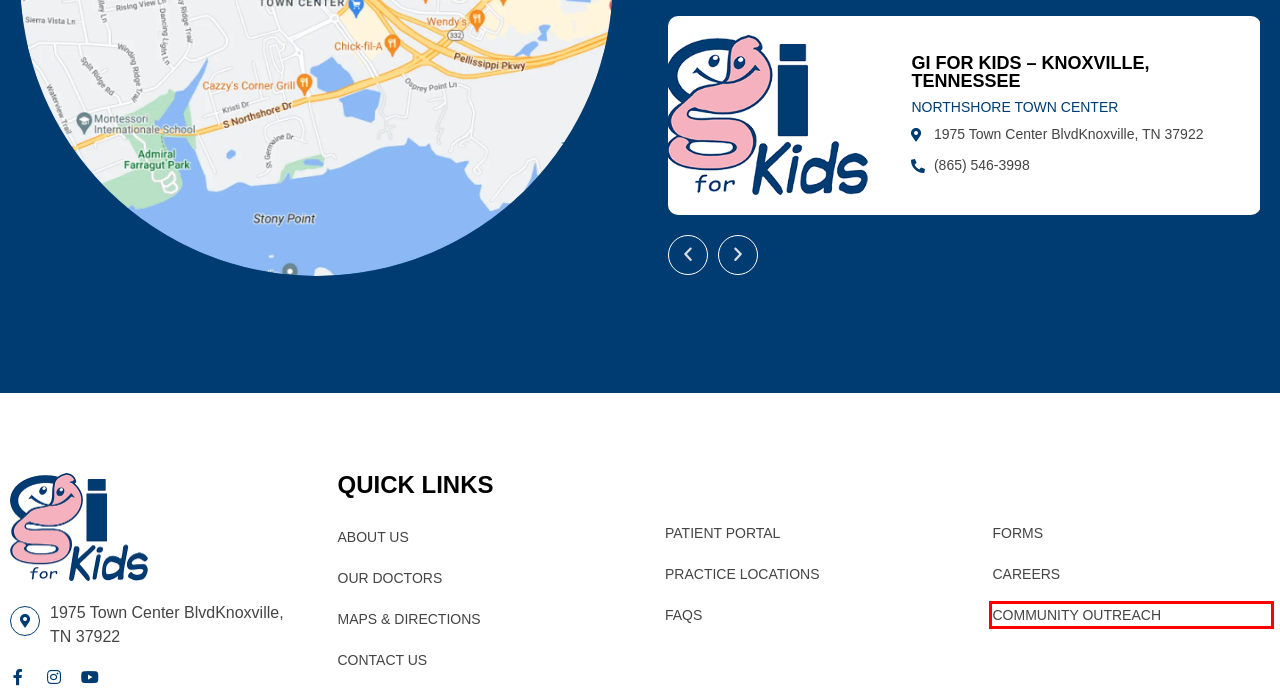Examine the screenshot of a webpage with a red rectangle bounding box. Select the most accurate webpage description that matches the new webpage after clicking the element within the bounding box. Here are the candidates:
A. FAQs - GI for Kids
B. Patient Information and Forms - GI for Kids
C. Contact Us - GI for Kids
D. Maps & Directions - GI for Kids
E. Order Supplements - GI for Kids
F. Community Outreach - GI for Kids
G. About us - GI for Kids
H. Careers - GI for Kids

F